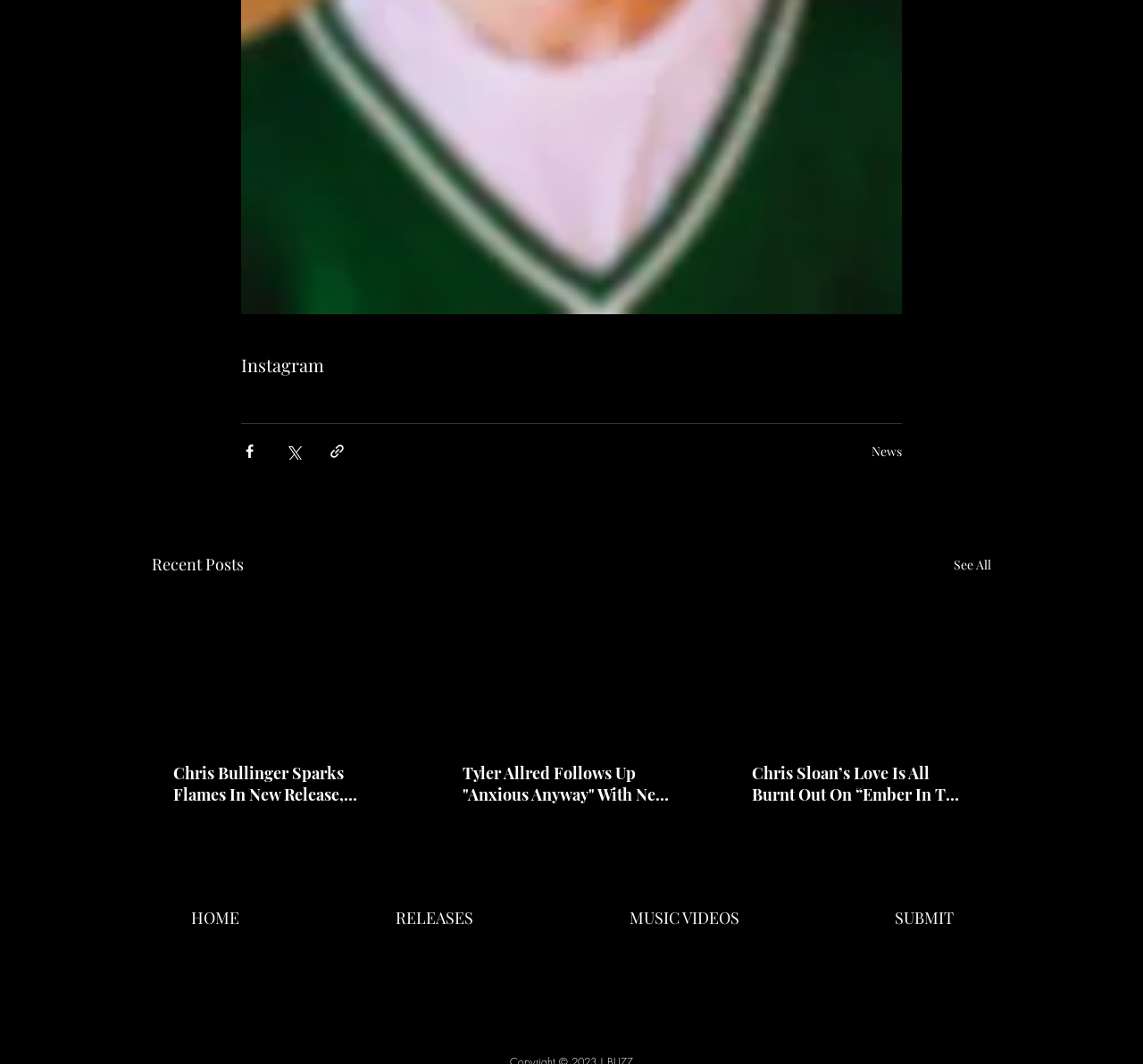Locate the bounding box coordinates of the item that should be clicked to fulfill the instruction: "Go to news page".

[0.762, 0.416, 0.789, 0.432]